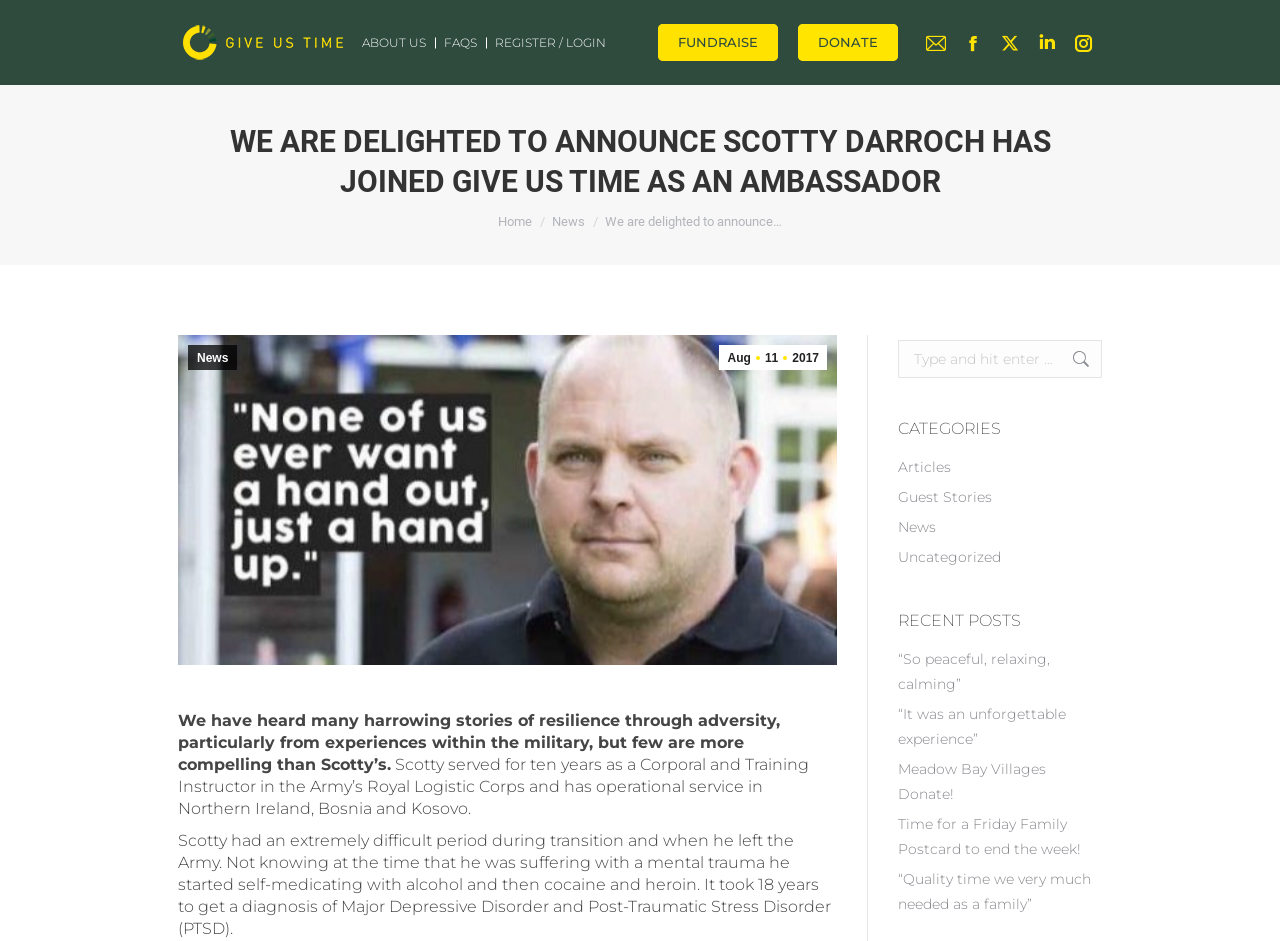Using the information from the screenshot, answer the following question thoroughly:
What are the categories of posts on the website?

The webpage has a section labeled 'CATEGORIES' which lists the categories of posts, including 'Articles', 'Guest Stories', 'News', and 'Uncategorized', which are links to respective categories.